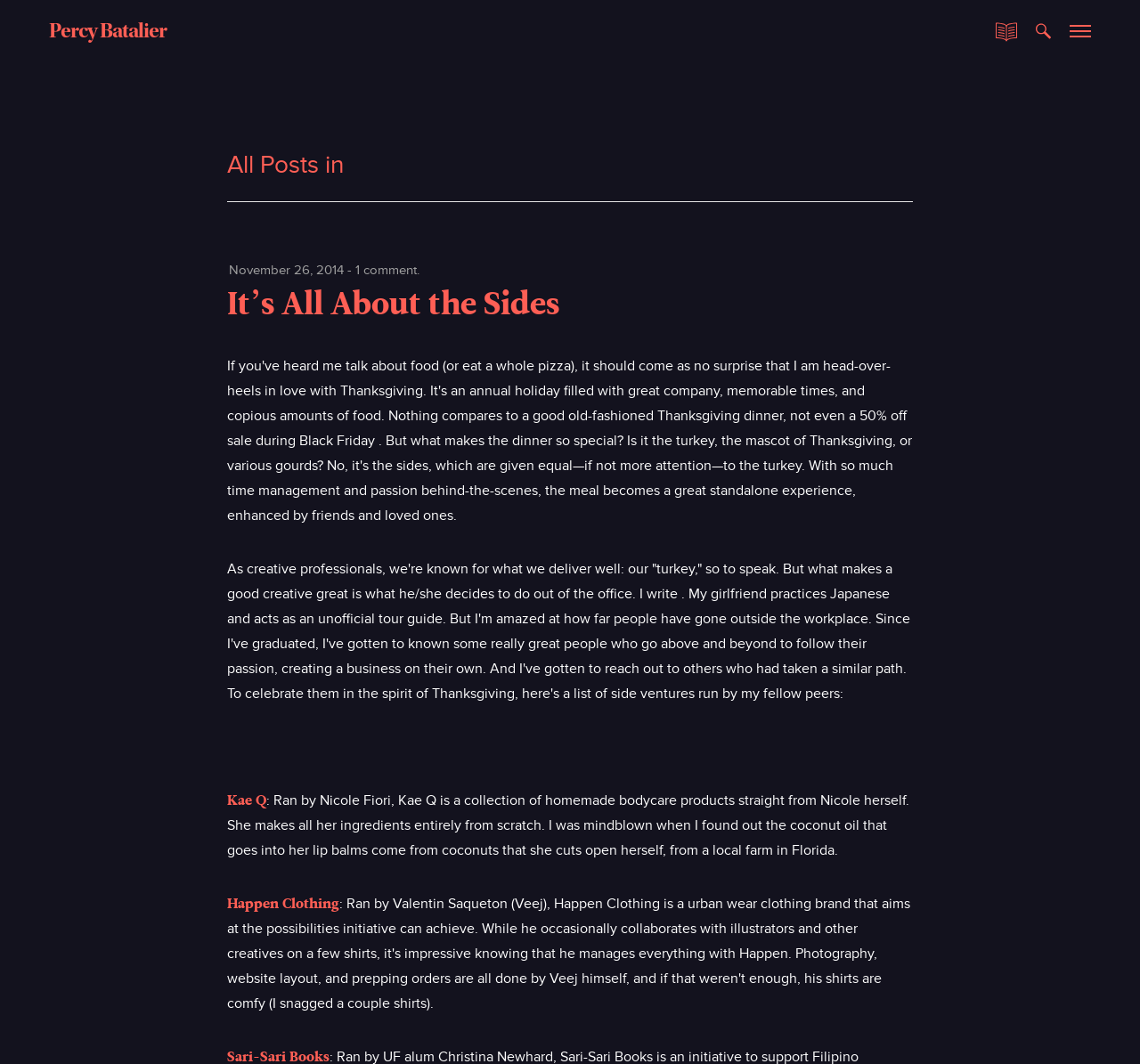Locate the bounding box coordinates of the clickable area needed to fulfill the instruction: "go to Percy Batalier's homepage".

[0.043, 0.001, 0.146, 0.04]